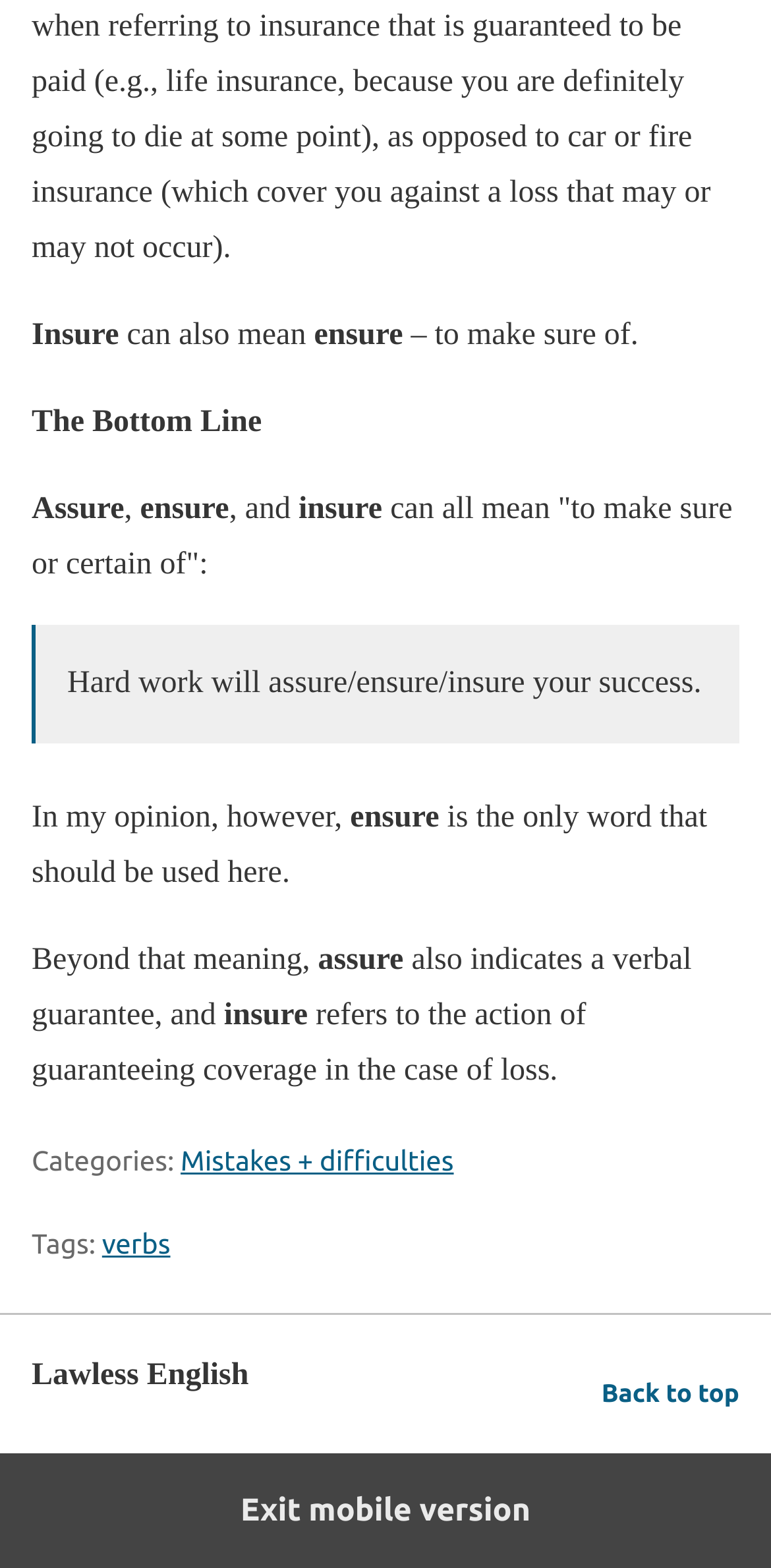What is the tag associated with the webpage's content?
Make sure to answer the question with a detailed and comprehensive explanation.

The webpage's footer section lists 'Tags:' and 'verbs' is one of the options, indicating that the webpage's content is related to verbs.